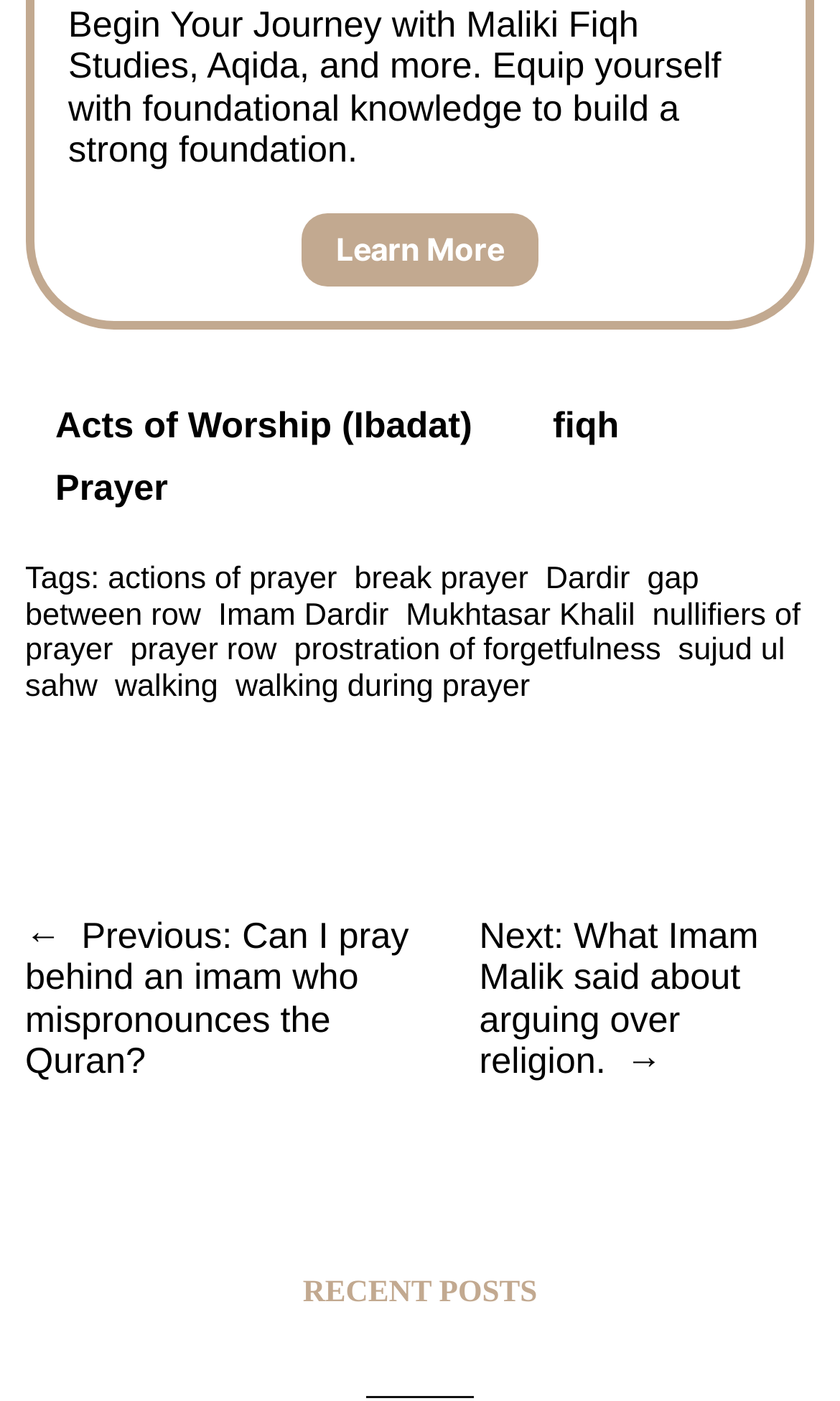What is the title of the section below the separator?
Based on the image, answer the question with a single word or brief phrase.

RECENT POSTS